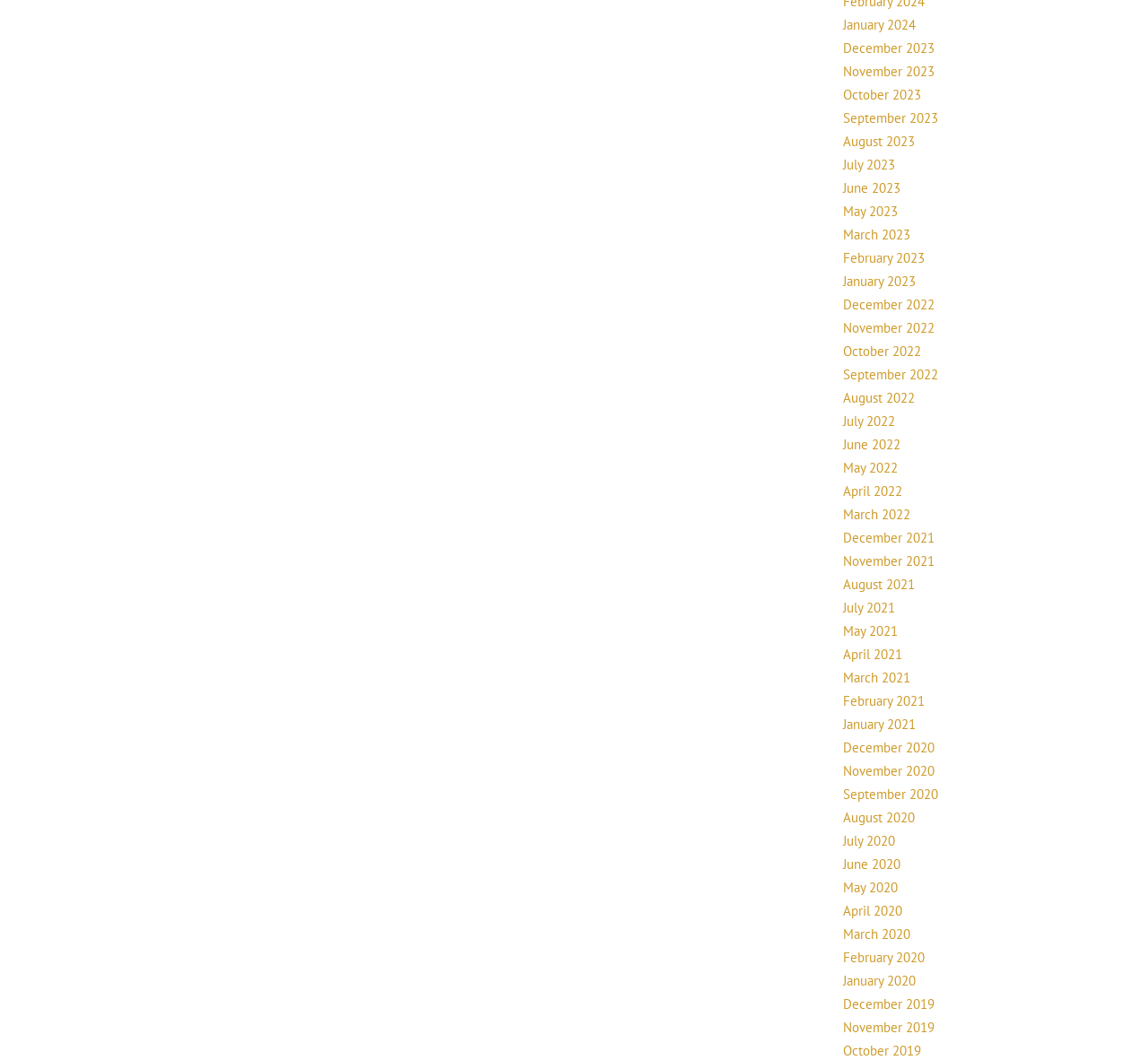Find the bounding box coordinates of the area to click in order to follow the instruction: "View September 2023".

[0.734, 0.103, 0.817, 0.119]